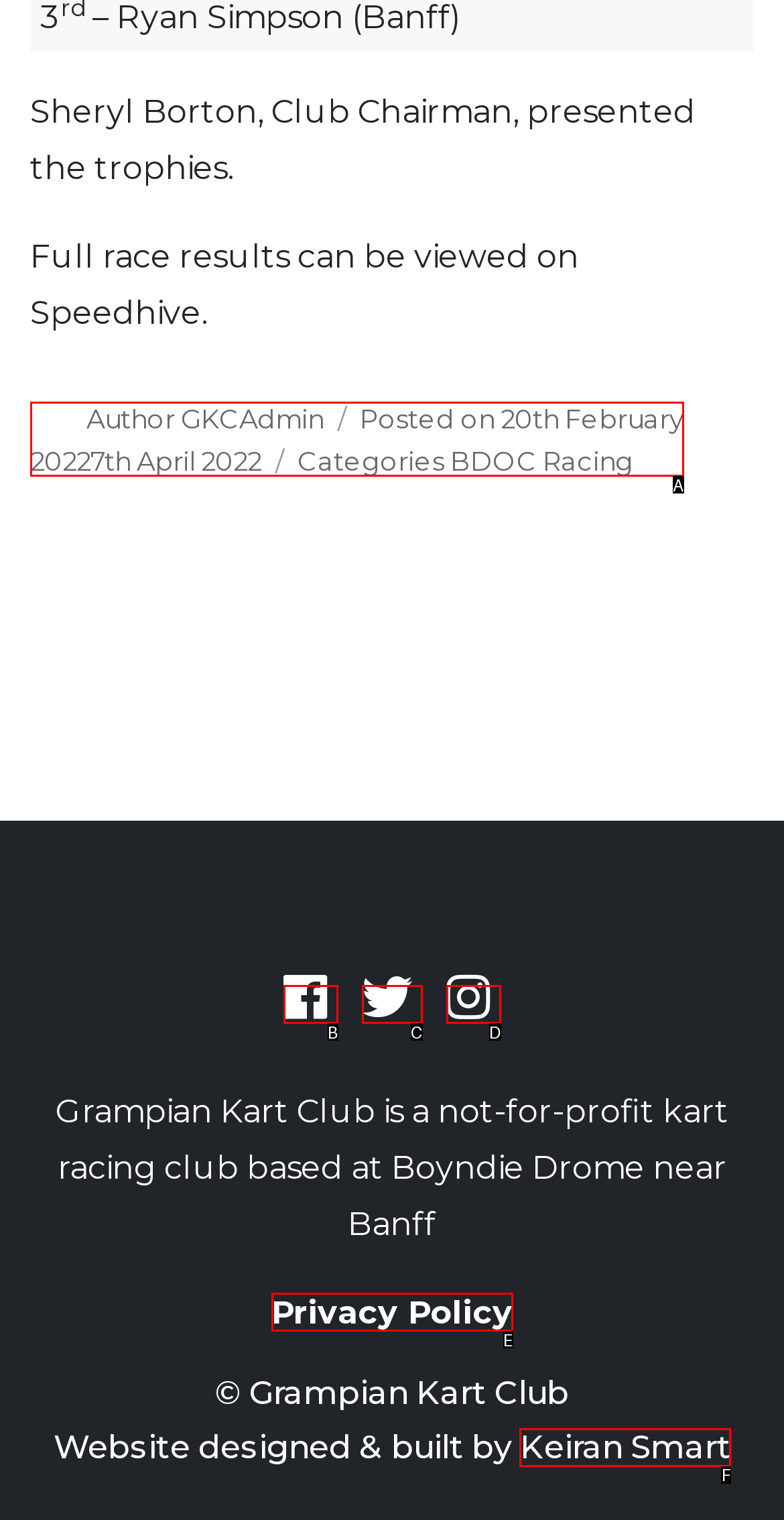Choose the letter that best represents the description: 20th February 20227th April 2022. Provide the letter as your response.

A